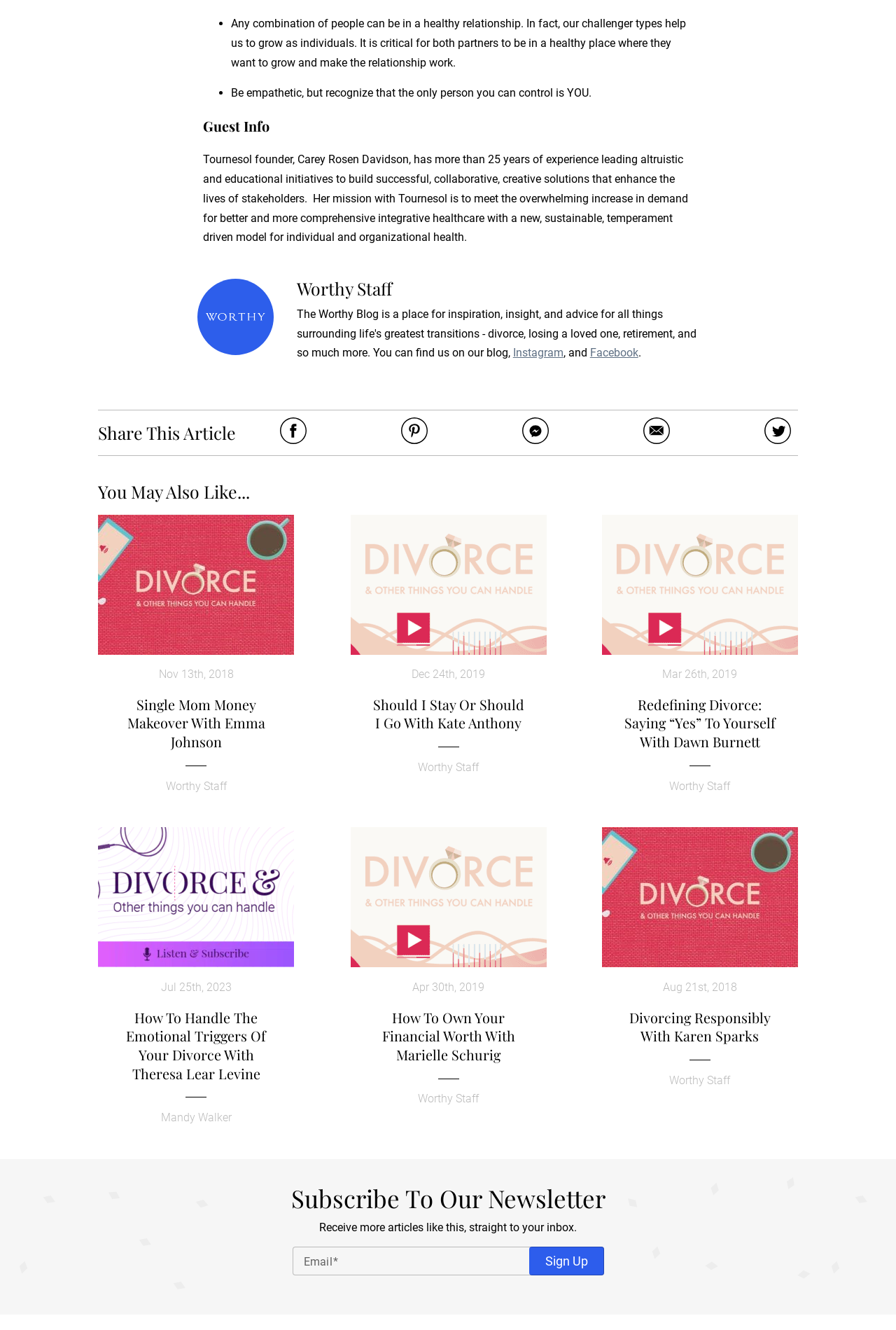Please identify the bounding box coordinates of the area I need to click to accomplish the following instruction: "View the 'Divorce & Other Things You Can Handle Podcast'".

[0.109, 0.622, 0.328, 0.856]